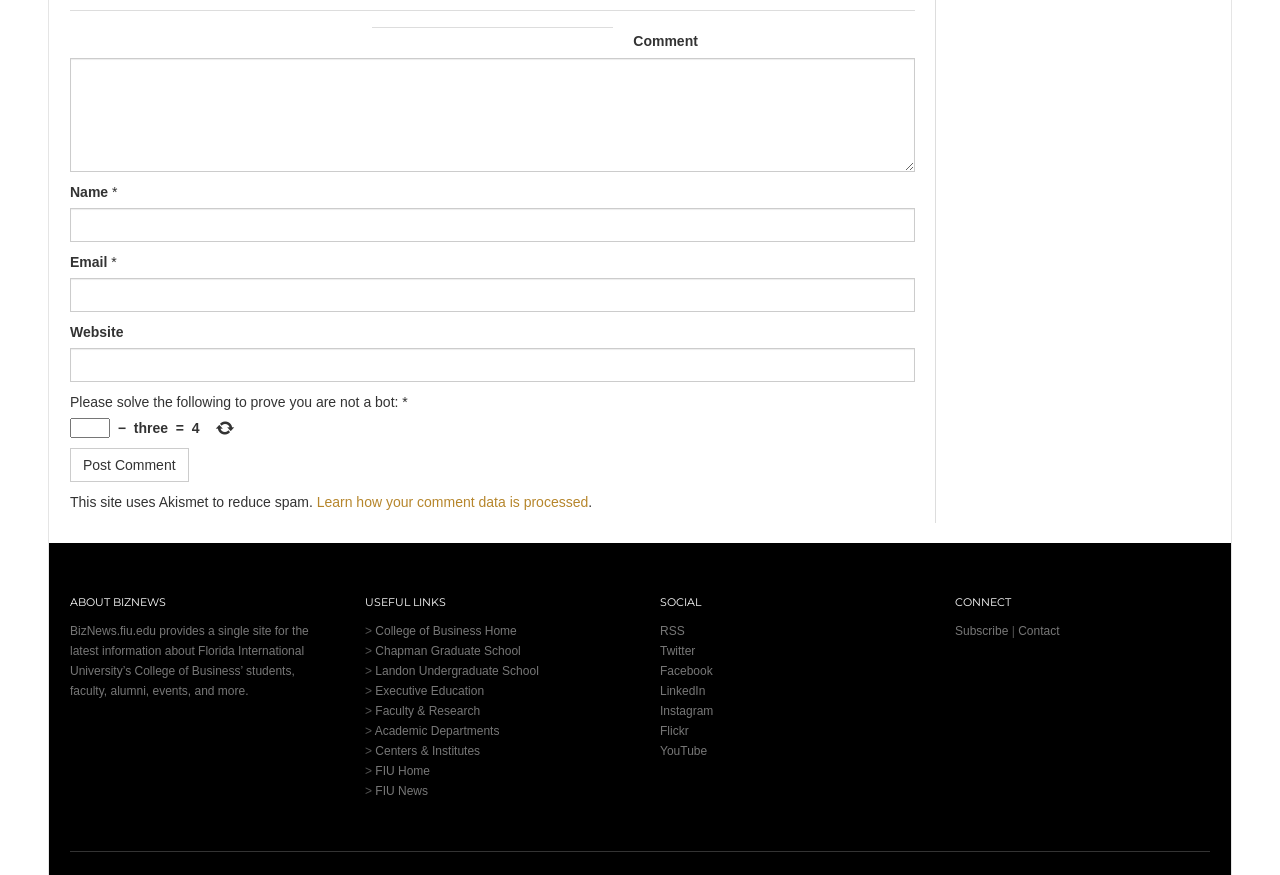What is the purpose of the 'Learn how your comment data is processed' link?
Using the visual information, respond with a single word or phrase.

Learn about comment data processing